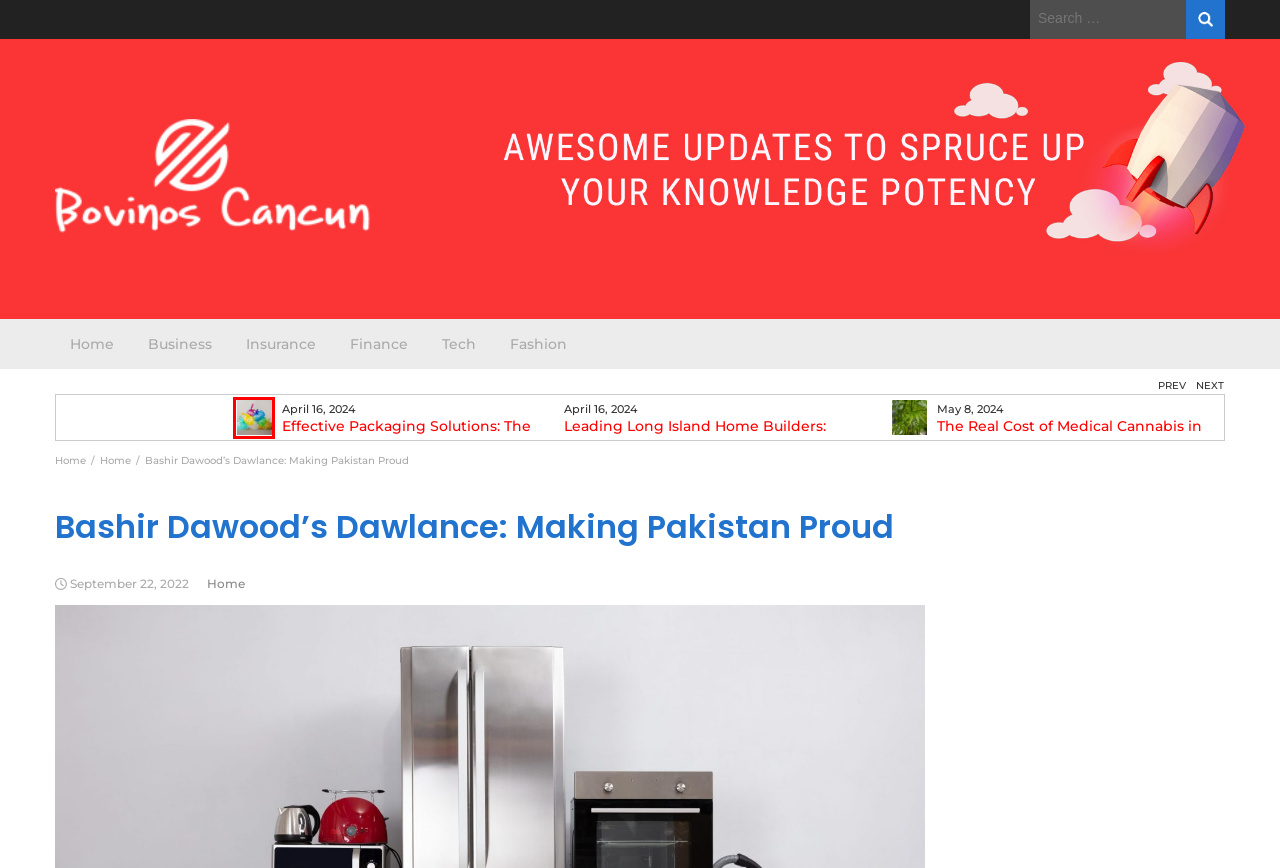Examine the screenshot of a webpage with a red bounding box around a UI element. Select the most accurate webpage description that corresponds to the new page after clicking the highlighted element. Here are the choices:
A. Finance Archives - How to run a business?
B. Home - How to run a business?
C. Major Health Benefits Of White Wine Online - How to run a business?
D. Tech Archives - How to run a business?
E. Fashion Archives - How to run a business?
F. Insurance Archives - How to run a business?
G. Home Archives - How to run a business?
H. Business Archives - How to run a business?

C